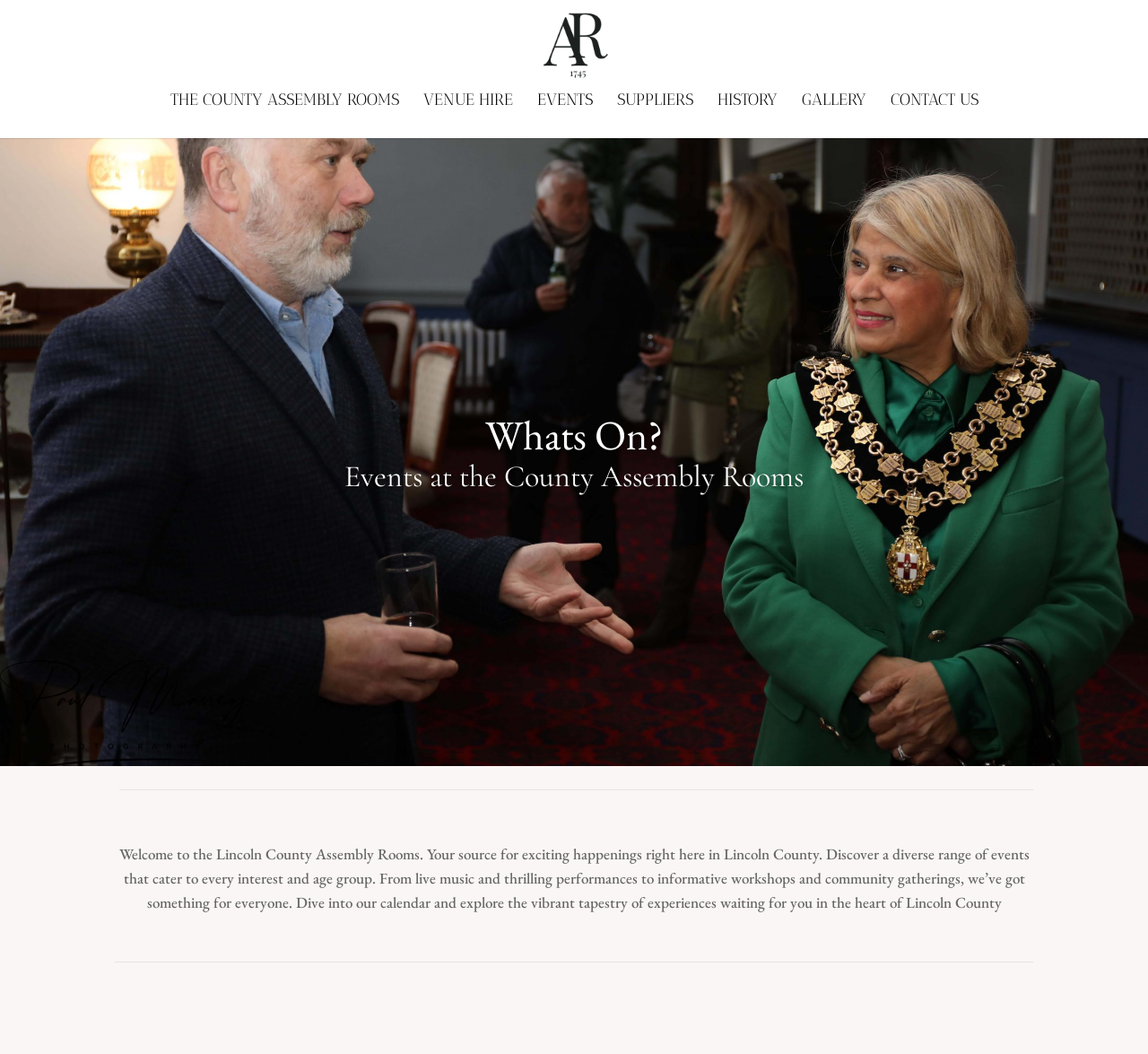Please provide a brief answer to the following inquiry using a single word or phrase:
What is the location of the venue?

Lincoln County